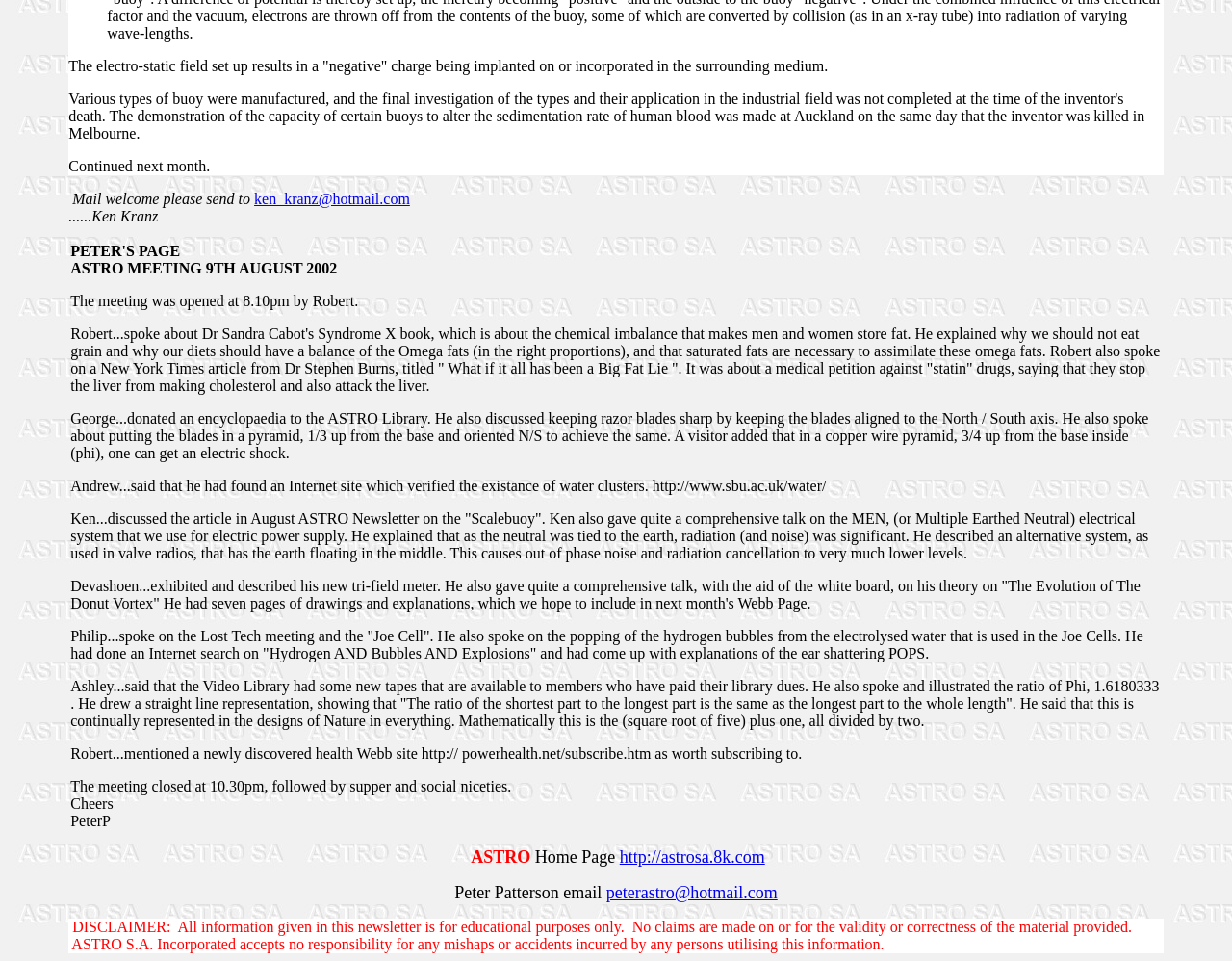Give a succinct answer to this question in a single word or phrase: 
What is the ratio described by Ashley?

Phi, 1.6180333